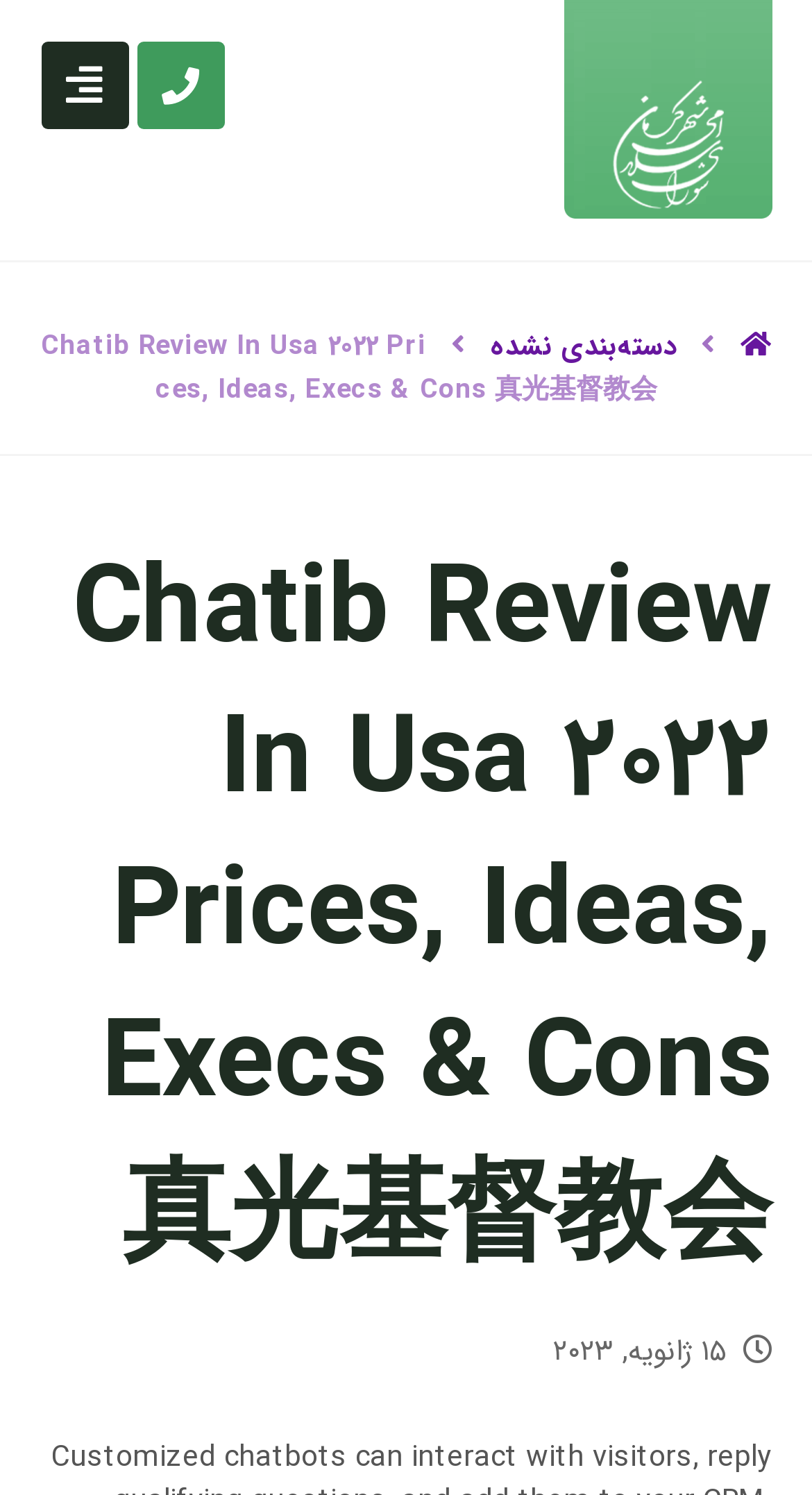Please give a one-word or short phrase response to the following question: 
What is the date of the article?

۱۵ ژانویه, ۲۰۲۳